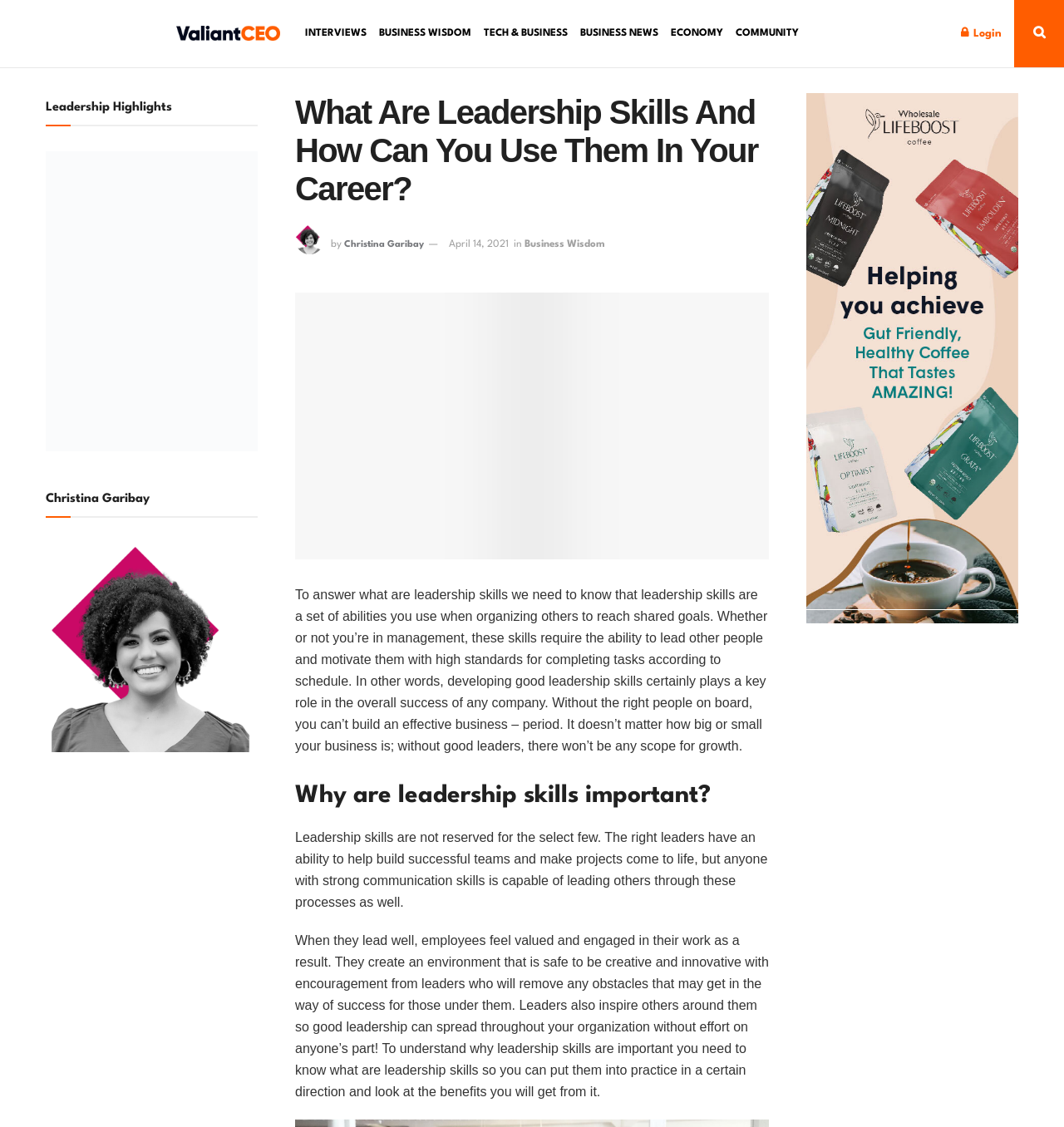Given the element description parent_node: Leadership Highlights, predict the bounding box coordinates for the UI element in the webpage screenshot. The format should be (top-left x, top-left y, bottom-right x, bottom-right y), and the values should be between 0 and 1.

[0.043, 0.262, 0.242, 0.272]